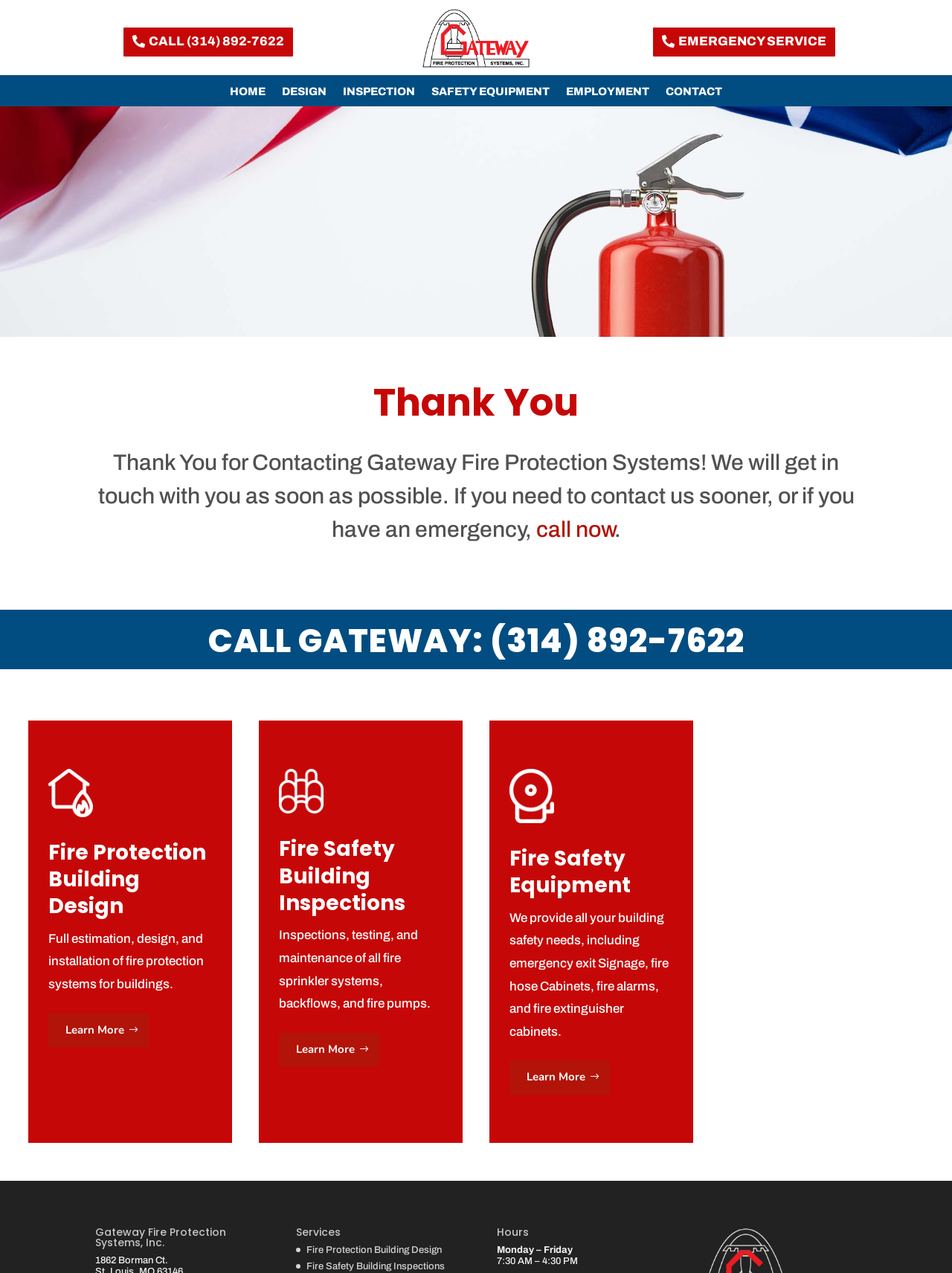Offer an extensive depiction of the webpage and its key elements.

The webpage is about Gateway Fire Protection Systems, Inc. At the top, there is a navigation menu with links to different sections of the website, including "HOME", "DESIGN", "INSPECTION", "SAFETY EQUIPMENT", "EMPLOYMENT", and "CONTACT". 

Below the navigation menu, there is a section with a heading "Thank You" and a paragraph of text thanking the user for contacting Gateway Fire Protection Systems and informing them that they will be in touch soon. There is also a link to "call now" and a phone number "(314) 892-7622" displayed prominently.

Underneath, there are three sections with headings "Fire Protection Building Design", "Fire Safety Building Inspections", and "Fire Safety Equipment". Each section has a brief description of the service provided and a "Learn More" link. 

At the bottom of the page, there is a footer section with the company name, address, and hours of operation. The company name "Gateway Fire Protection Systems, Inc." is displayed prominently, followed by the address "1862 Borman Ct." and the hours of operation "Monday – Friday, 7:30 AM – 4:30 PM". There are also links to "Services" and "Hours" in the footer section.